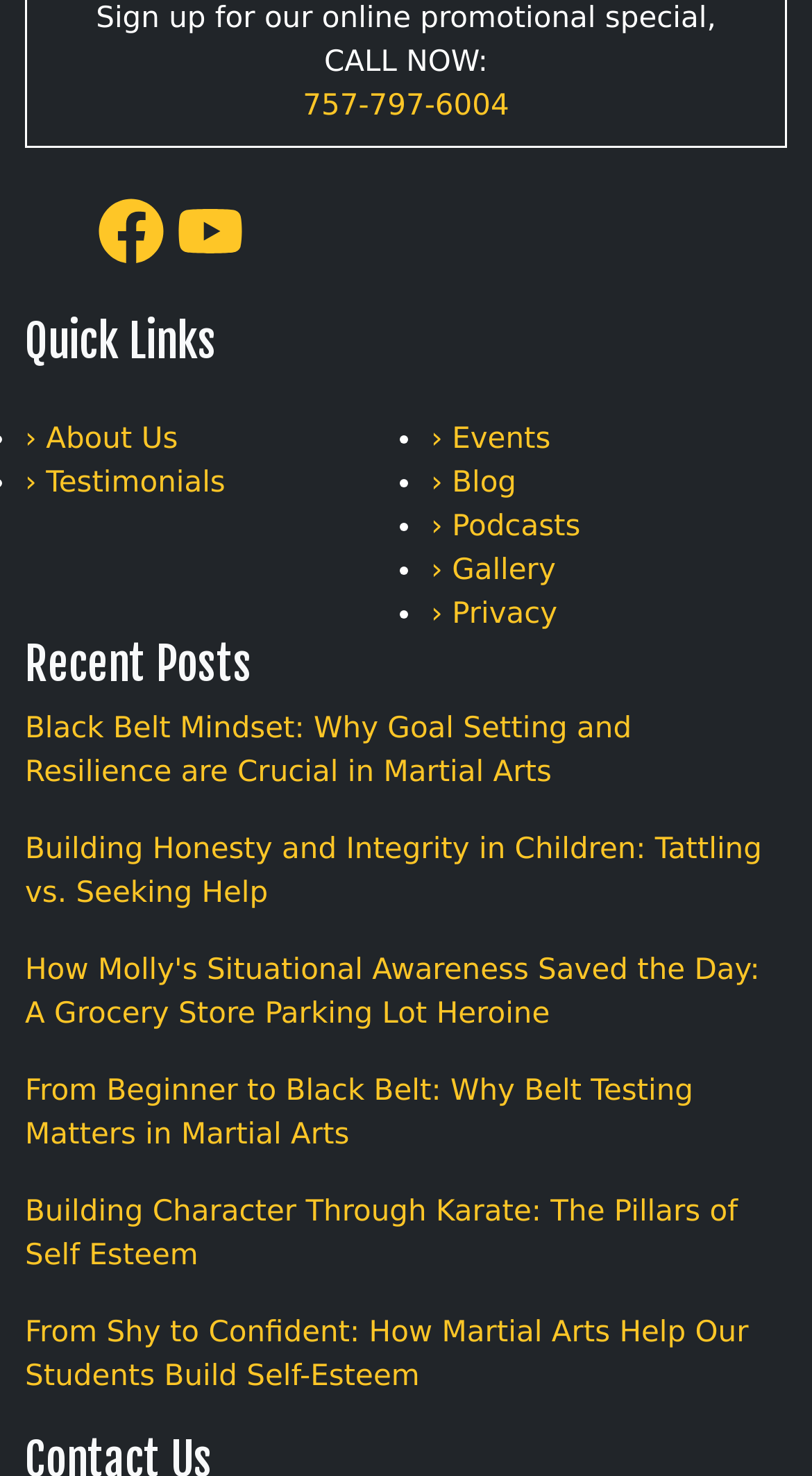What is the phone number to call for promotional special?
Based on the image, respond with a single word or phrase.

757-797-6004